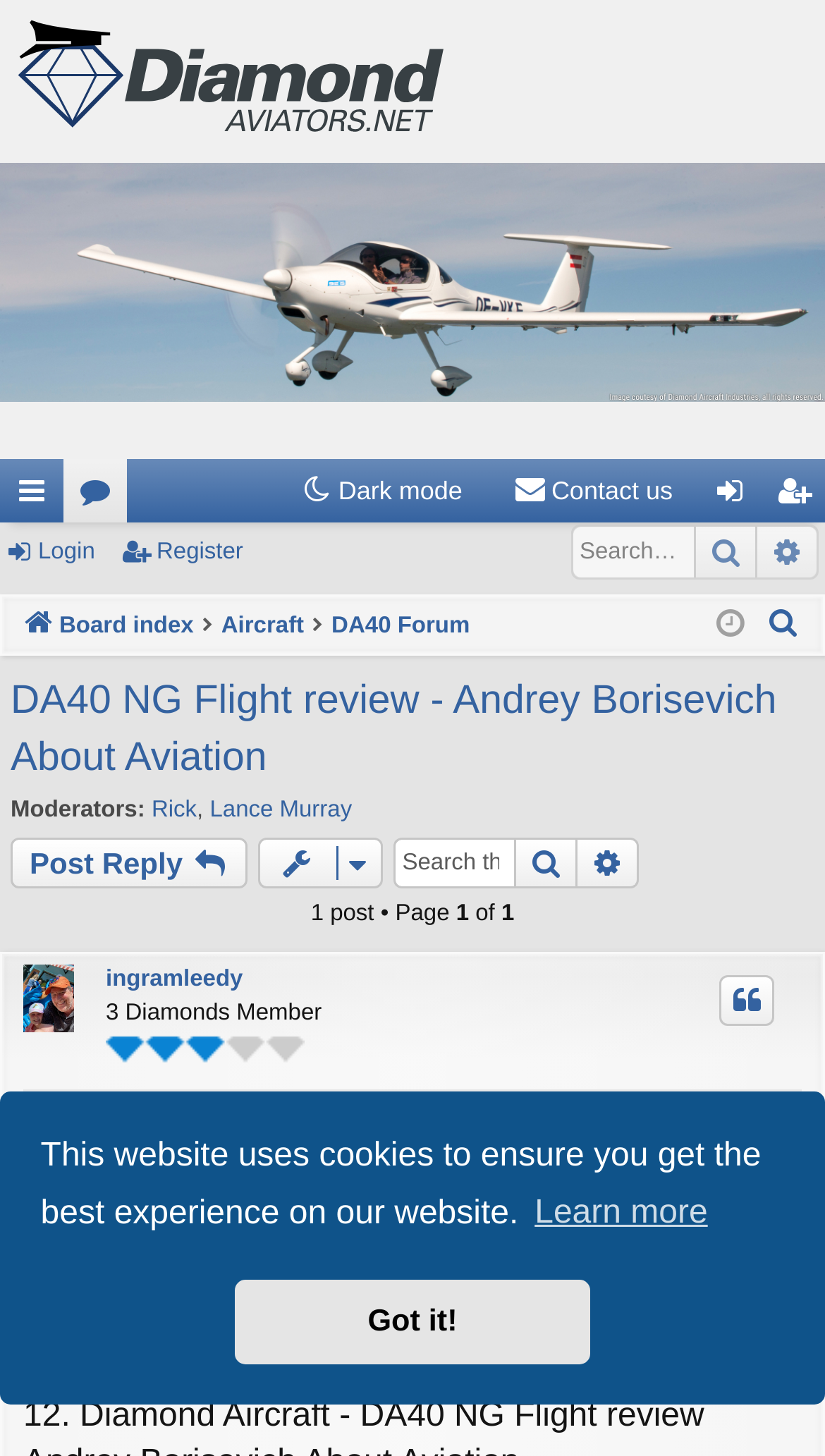Find the bounding box coordinates for the area that must be clicked to perform this action: "View the DA40 Forum".

[0.402, 0.413, 0.57, 0.445]